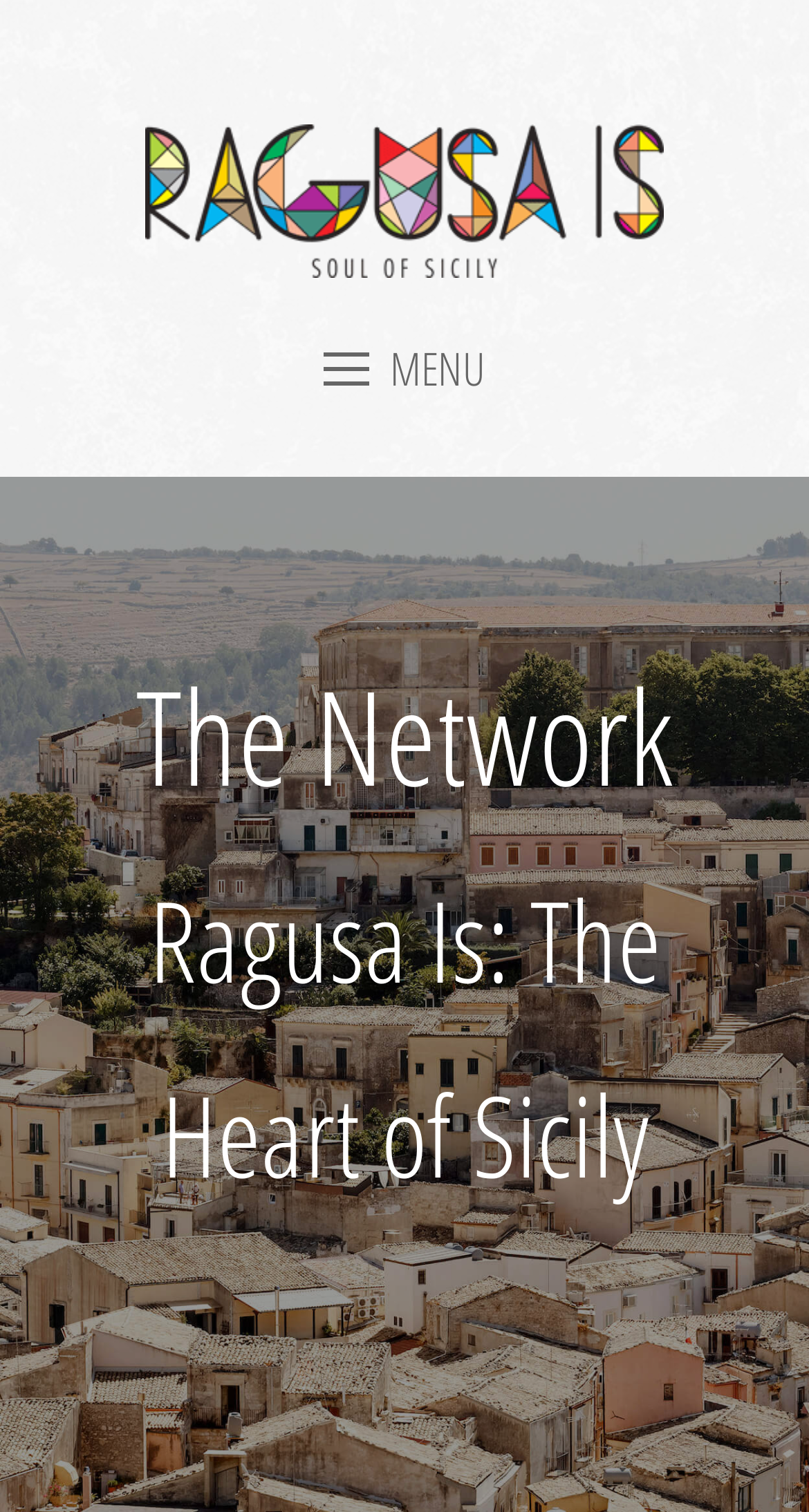What is the name of the group?
Using the image, provide a detailed and thorough answer to the question.

The name of the group can be found in the top-left corner of the webpage, where it is written as 'Ragusa Is' in a logo format, and also as a link with the same text.